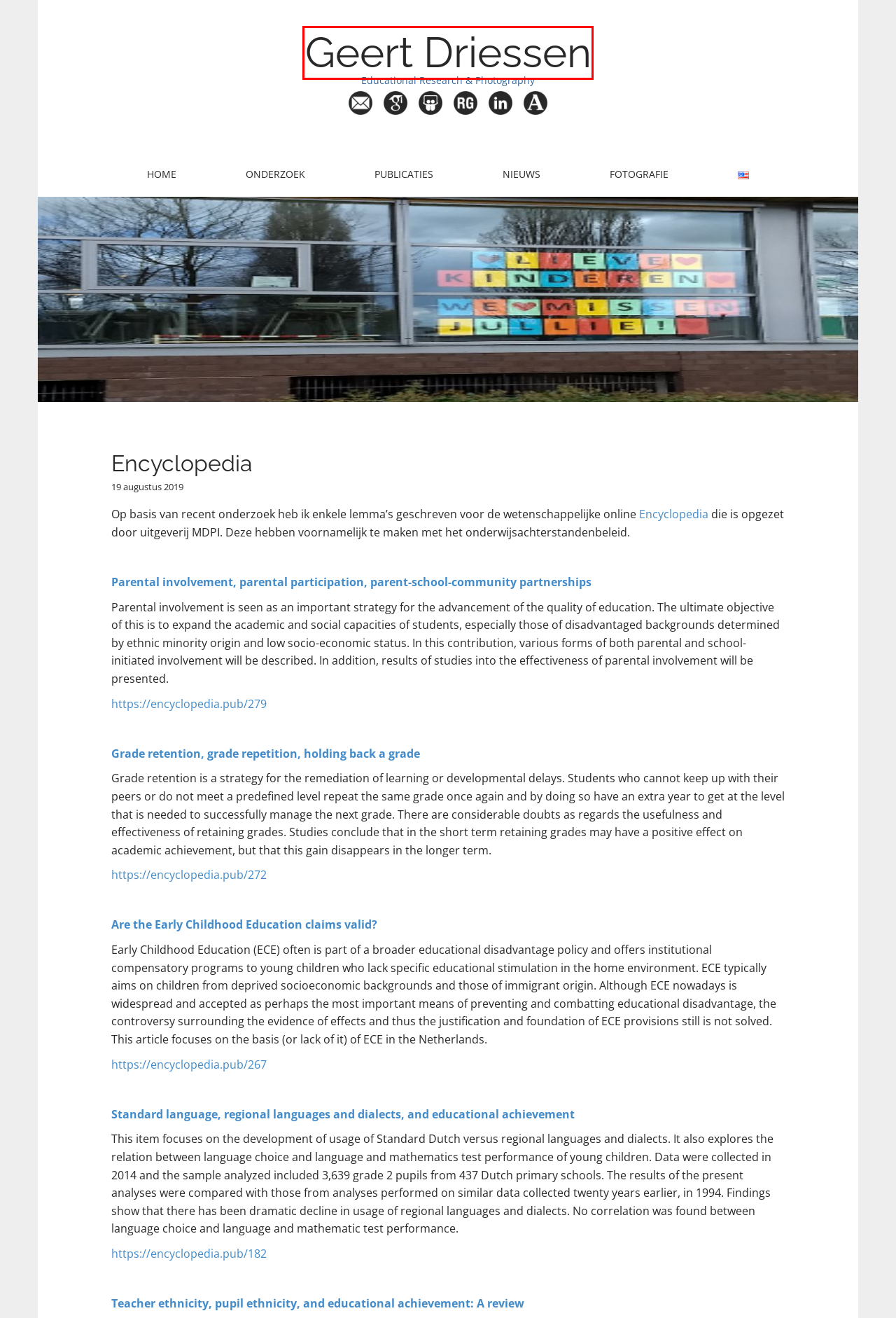Examine the screenshot of a webpage with a red bounding box around a specific UI element. Identify which webpage description best matches the new webpage that appears after clicking the element in the red bounding box. Here are the candidates:
A. Geert  Driessen - Academia.edu
B. Early Childhood Education | Encyclopedia MDPI
C. Grade Retention | Encyclopedia MDPI
D. Onderzoek – Geert Driessen
E. Geert Driessen Foto's
F. Teacher-Pupil Ethnicity Match and Achievement | Encyclopedia MDPI
G. Geert Driessen – Educational Research & Photography
H. Publicaties – Geert Driessen

G